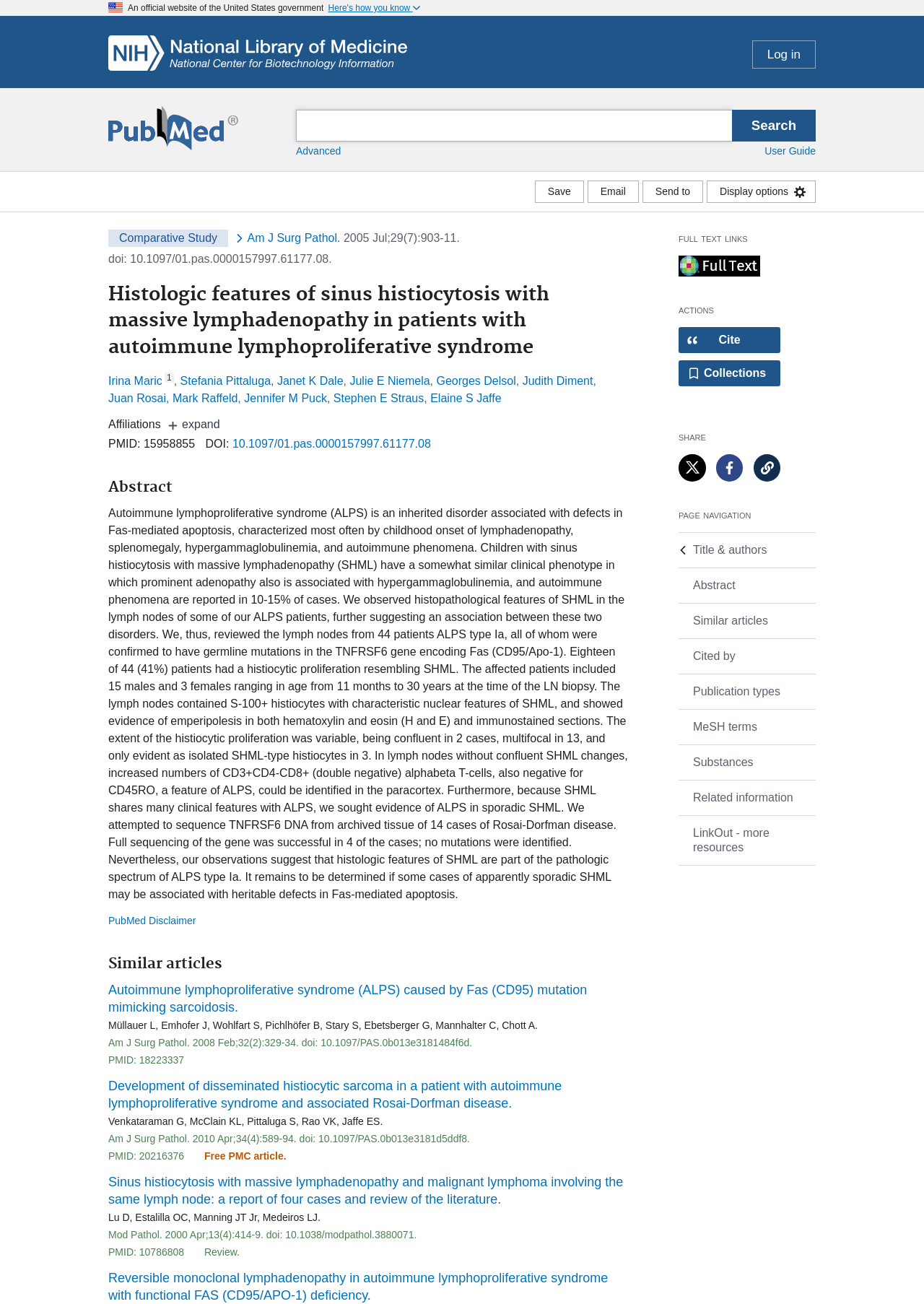Please find the bounding box coordinates of the element's region to be clicked to carry out this instruction: "Save the article".

[0.579, 0.138, 0.632, 0.156]